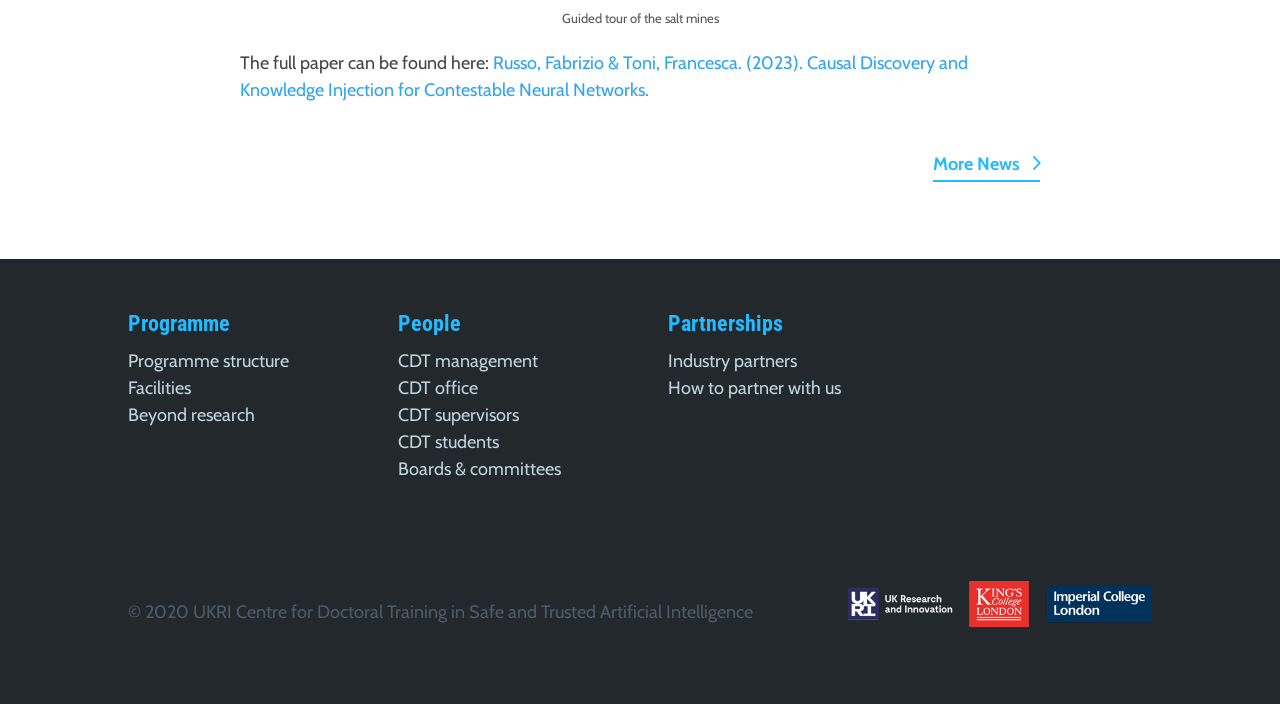Determine the bounding box coordinates for the UI element described. Format the coordinates as (top-left x, top-left y, bottom-right x, bottom-right y) and ensure all values are between 0 and 1. Element description: Facilities

[0.1, 0.536, 0.149, 0.567]